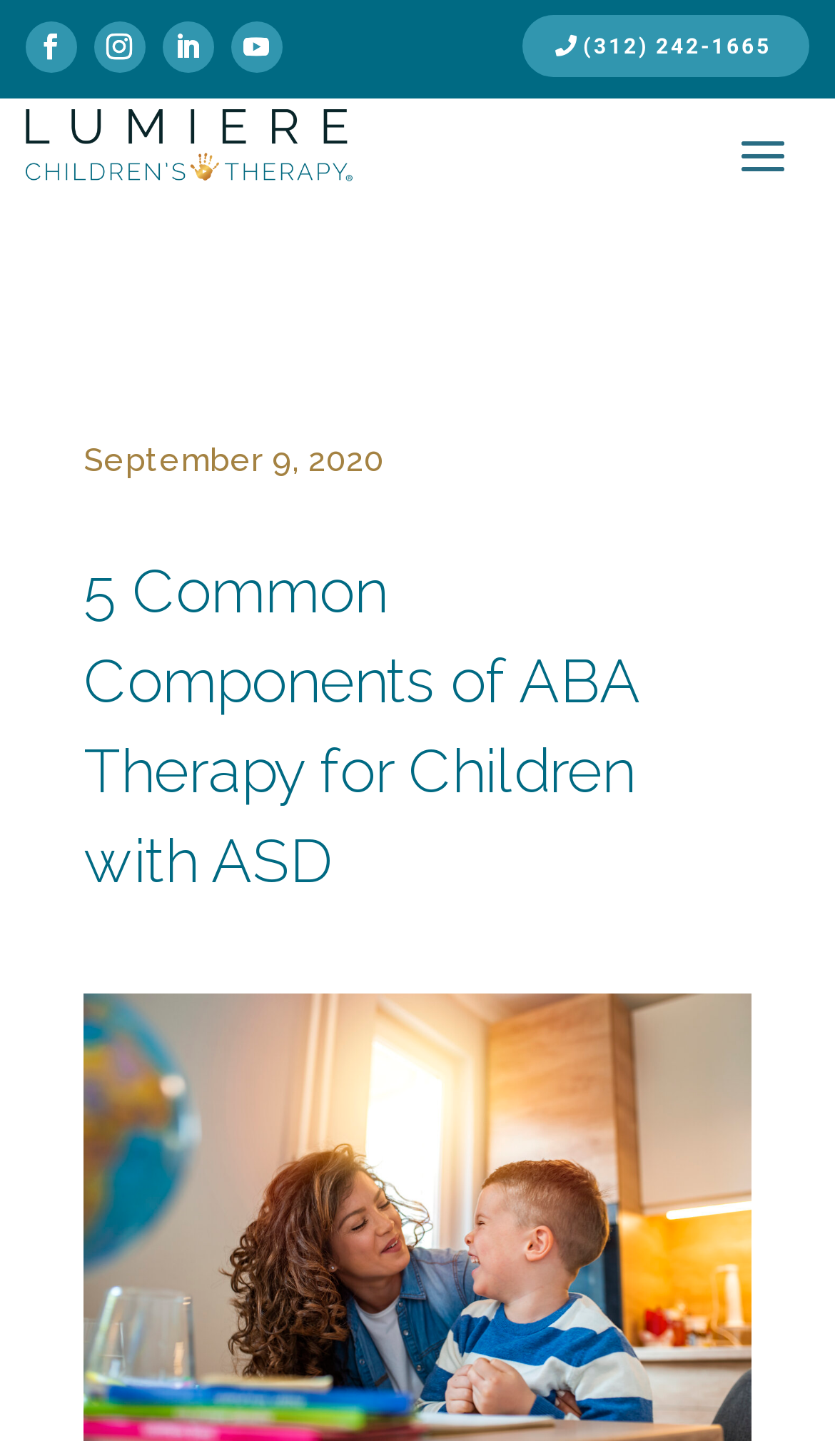How many social media links are there?
Based on the image, give a one-word or short phrase answer.

4